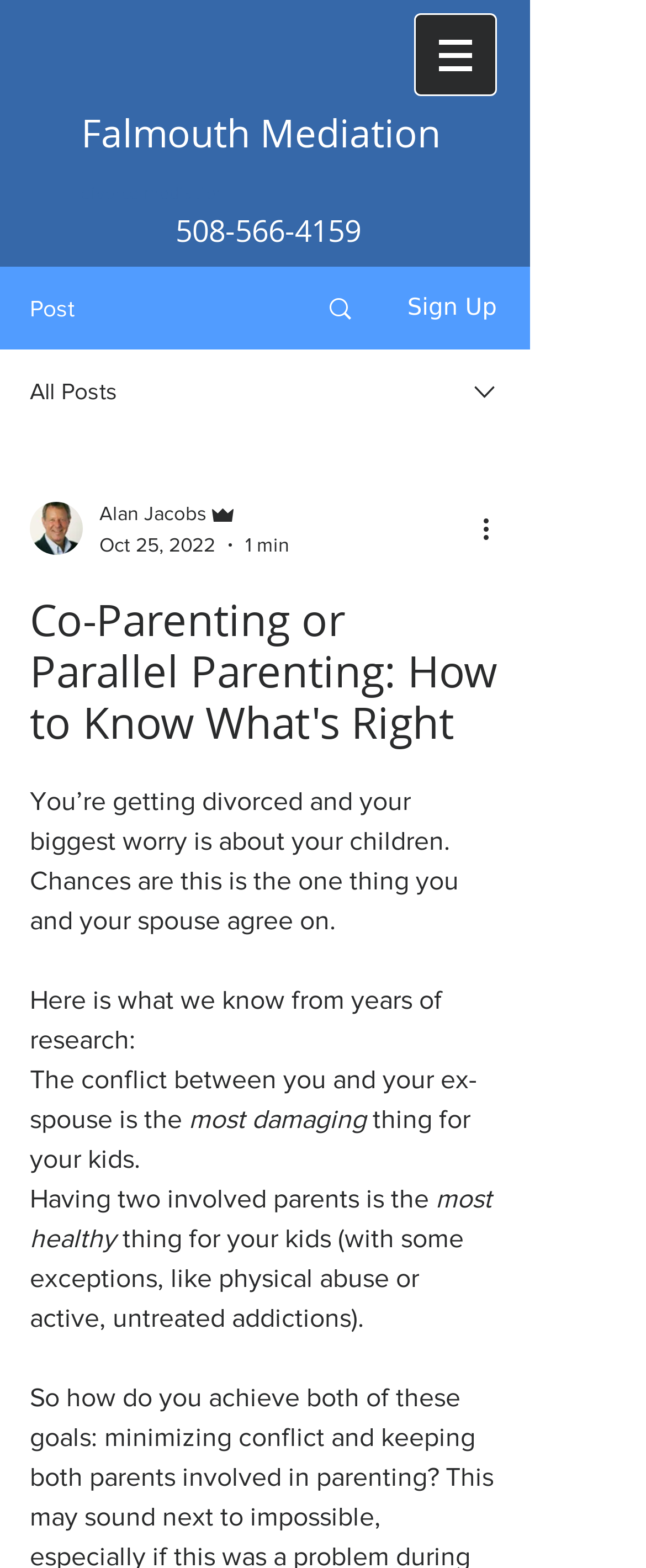Please find and generate the text of the main heading on the webpage.

Falmouth Mediation divorce mediation